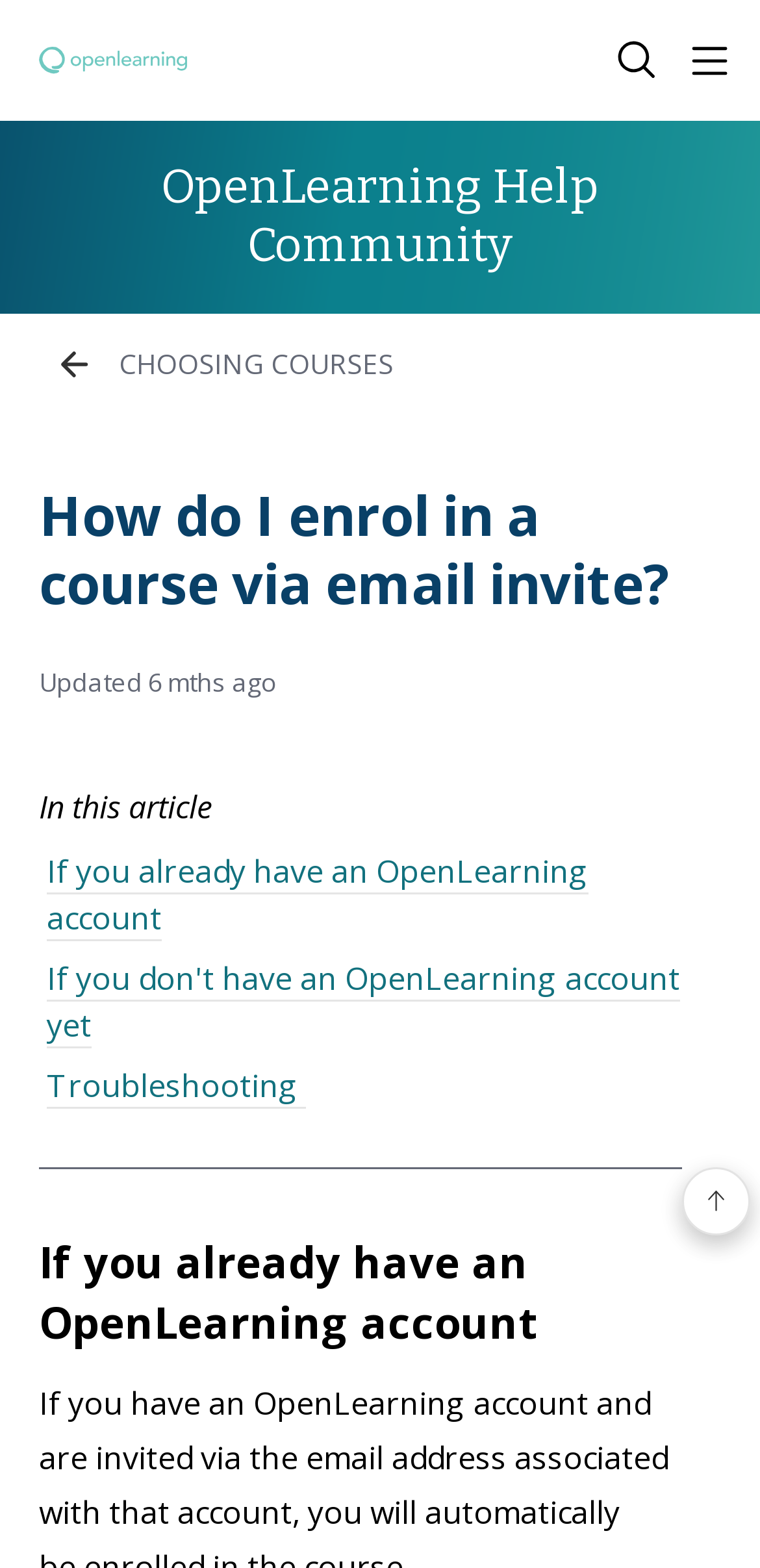Specify the bounding box coordinates of the area to click in order to follow the given instruction: "Read Brain Teaser: Equate and Solve 8+3×8÷6×5=?."

None